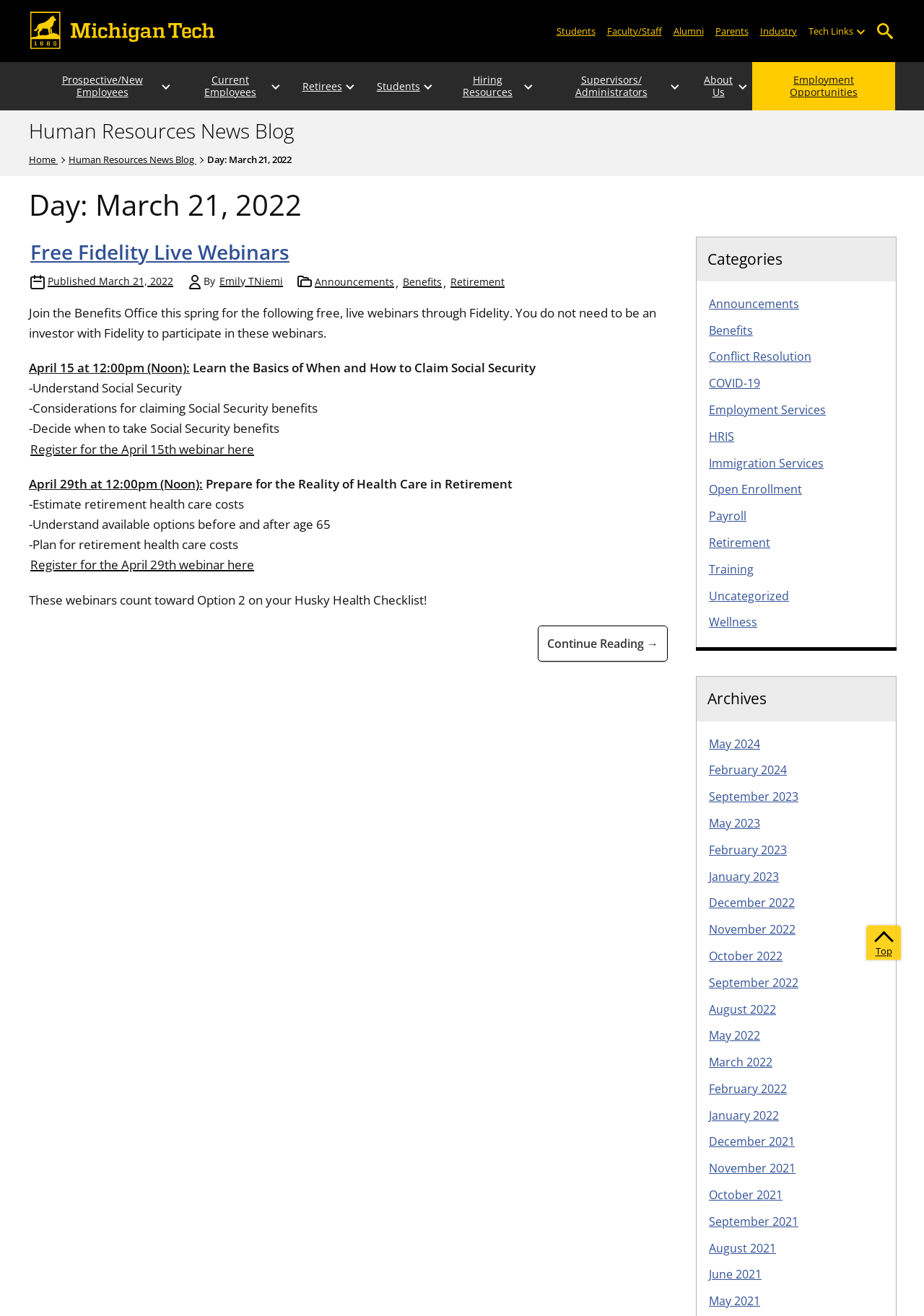Determine the coordinates of the bounding box that should be clicked to complete the instruction: "Click the 'Students' link". The coordinates should be represented by four float numbers between 0 and 1: [left, top, right, bottom].

[0.596, 0.011, 0.65, 0.036]